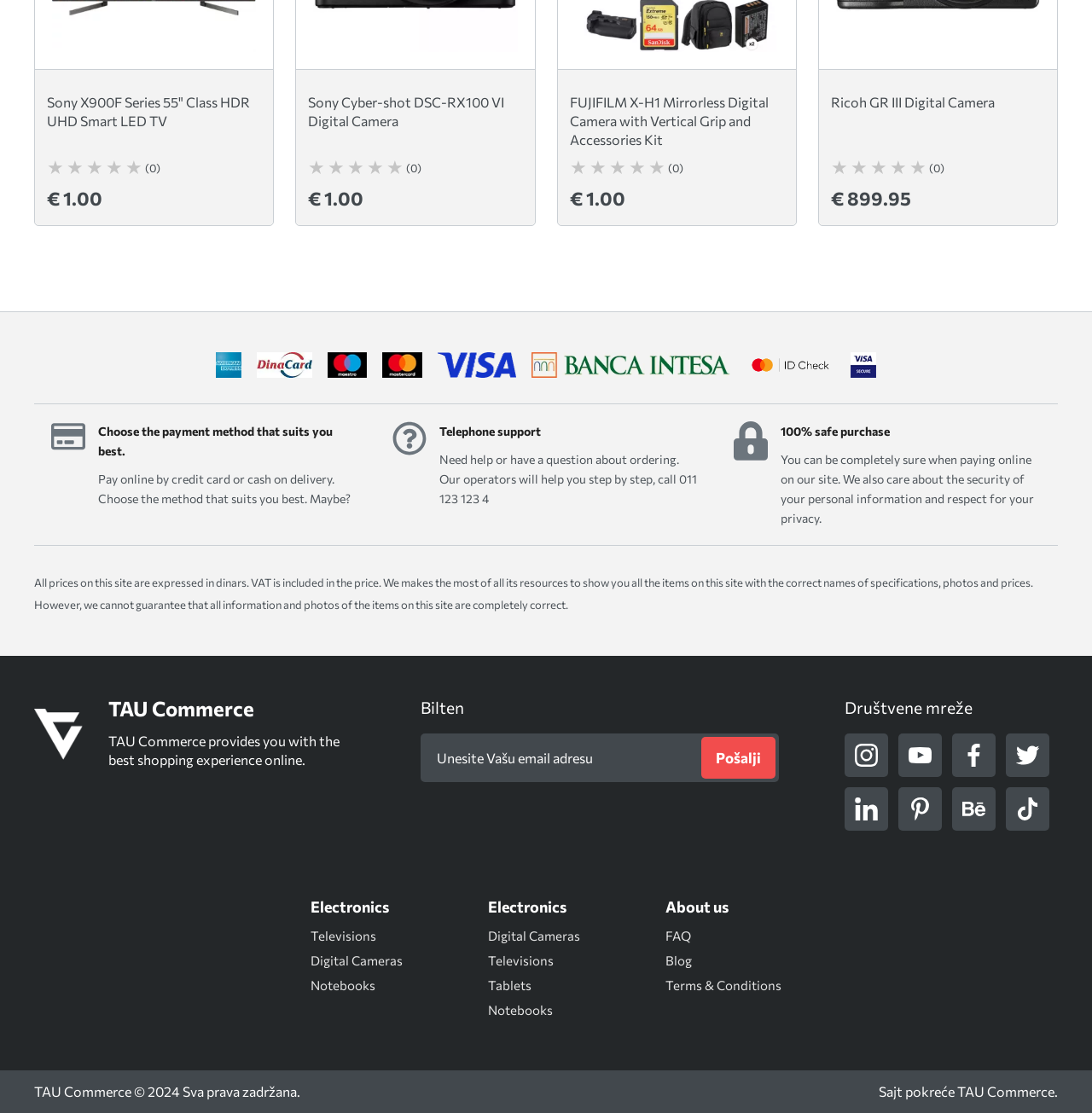Could you specify the bounding box coordinates for the clickable section to complete the following instruction: "Click the Banca Intesa logo"?

[0.487, 0.317, 0.668, 0.34]